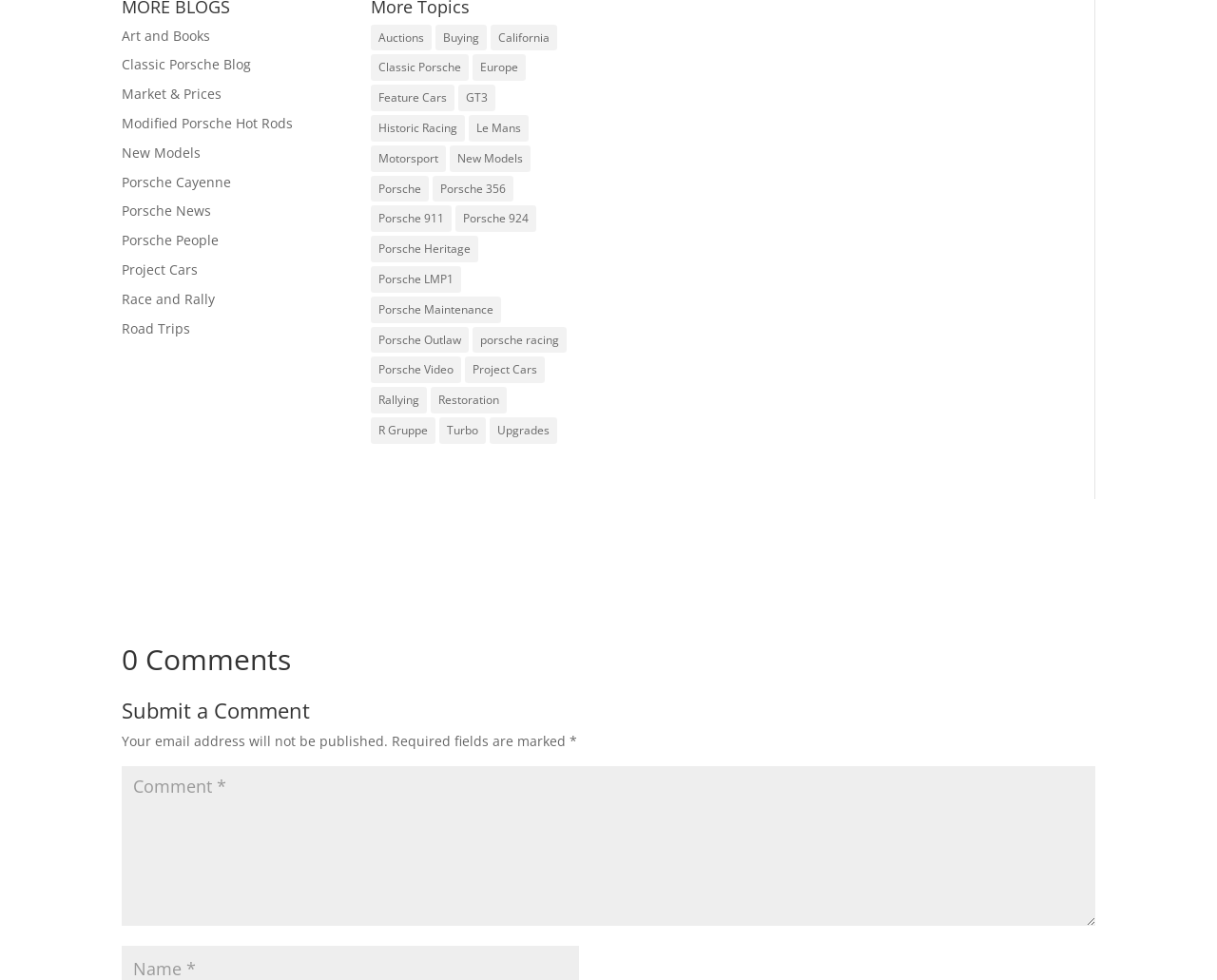Please identify the coordinates of the bounding box for the clickable region that will accomplish this instruction: "Browse 'Porsche News'".

[0.1, 0.206, 0.173, 0.224]